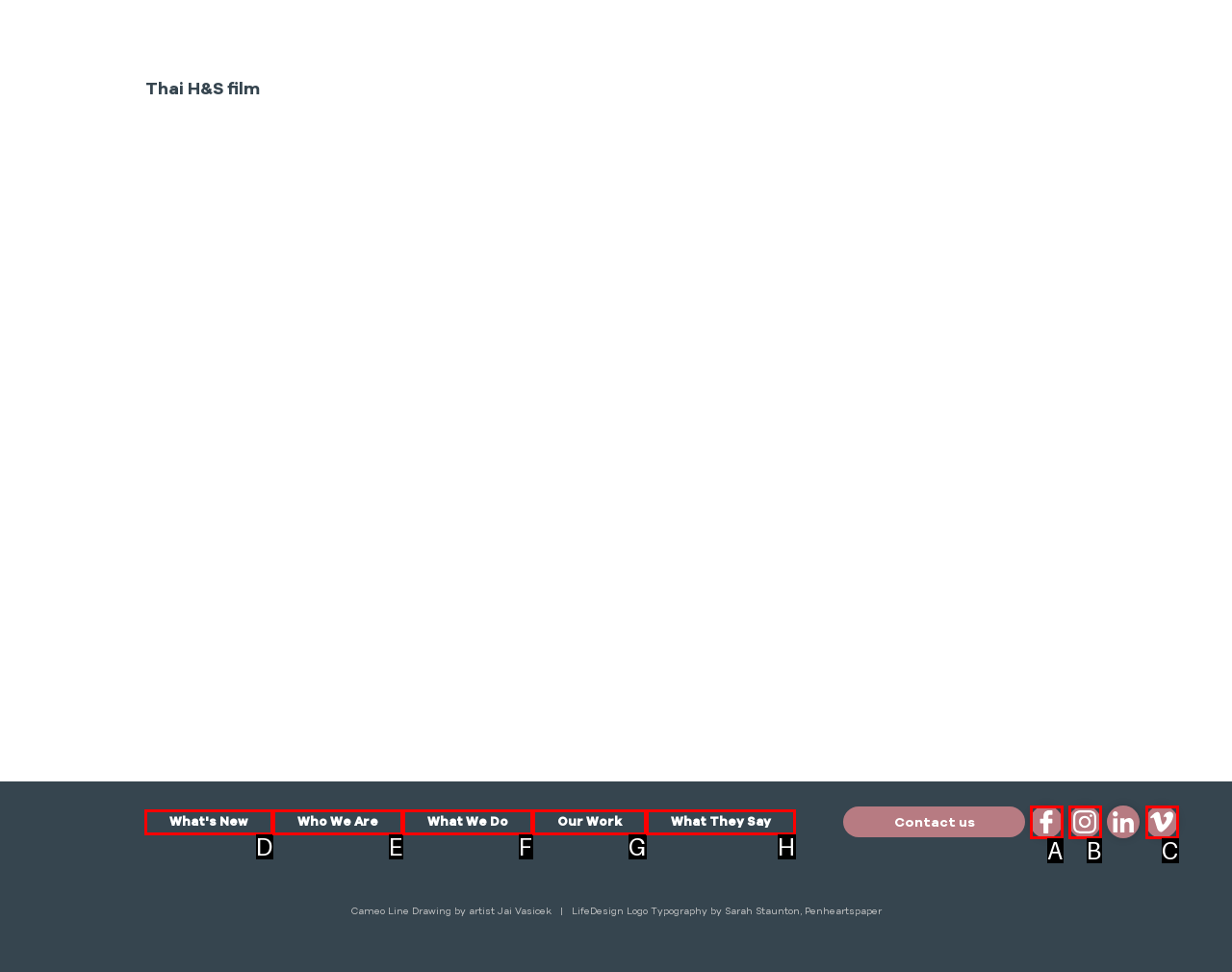From the options presented, which lettered element matches this description: What They Say
Reply solely with the letter of the matching option.

H